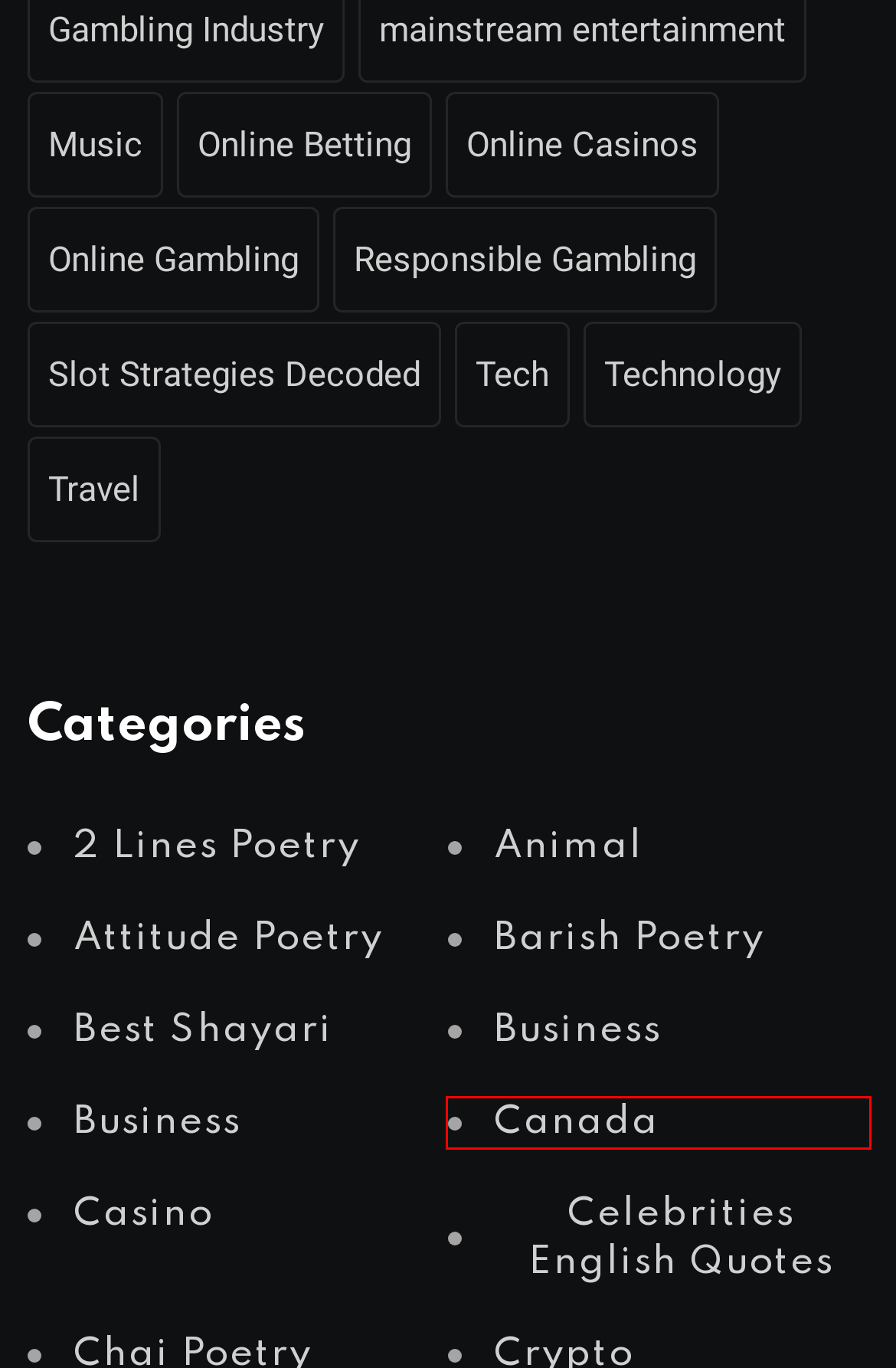You have a screenshot of a webpage with a red rectangle bounding box around an element. Identify the best matching webpage description for the new page that appears after clicking the element in the bounding box. The descriptions are:
A. Responsible Gambling Archives - Sadipoetry
B. Tech Archives - Sadipoetry
C. Celebrities English Quotes Archives - Sadipoetry
D. Casino Archives - Sadipoetry
E. Online Betting Archives - Sadipoetry
F. Slot Strategies Decoded Archives - Sadipoetry
G. Canada Archives - Sadipoetry
H. Online Gambling Archives - Sadipoetry

G